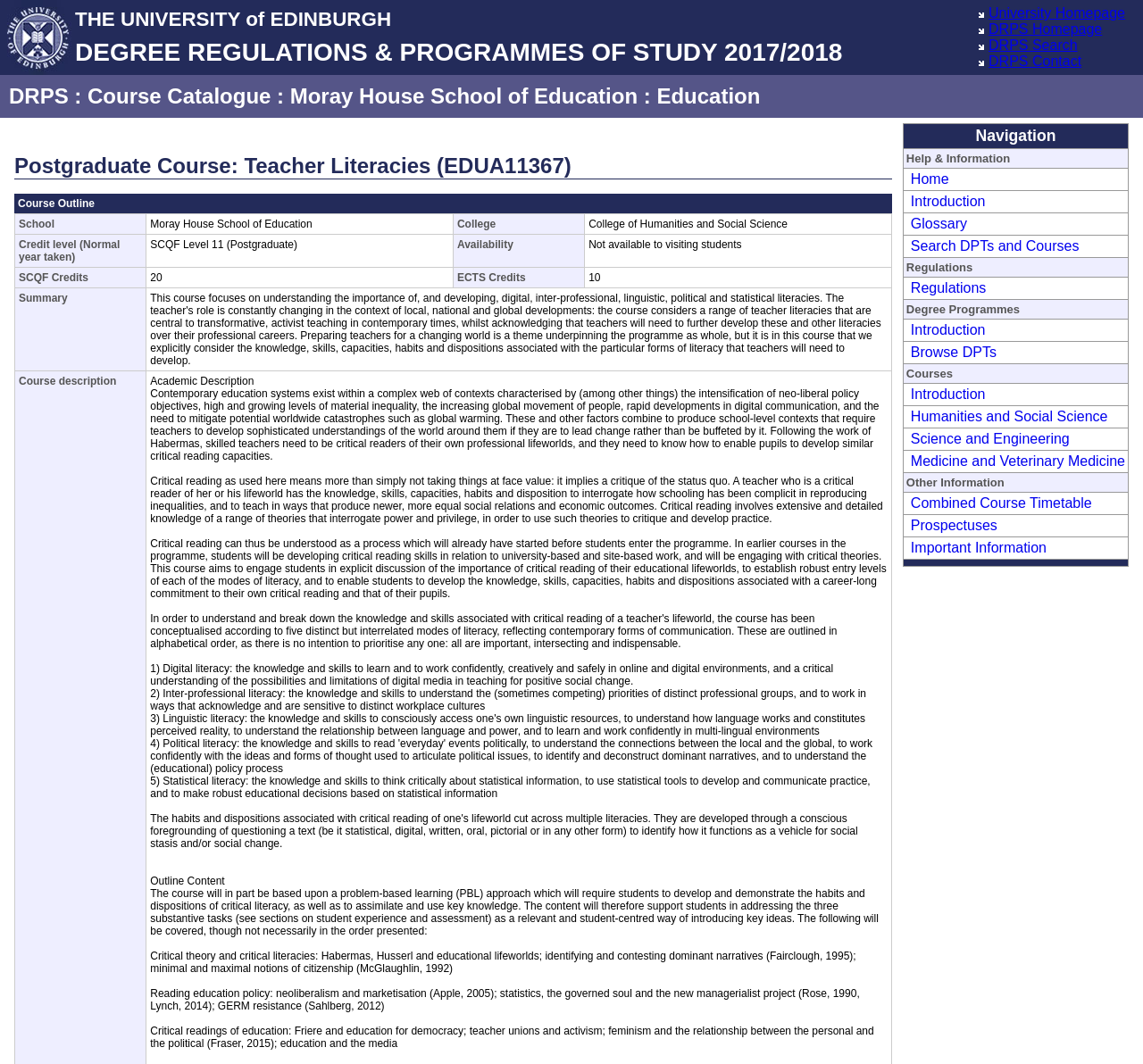Predict the bounding box coordinates for the UI element described as: "Introduction". The coordinates should be four float numbers between 0 and 1, presented as [left, top, right, bottom].

[0.793, 0.182, 0.862, 0.196]